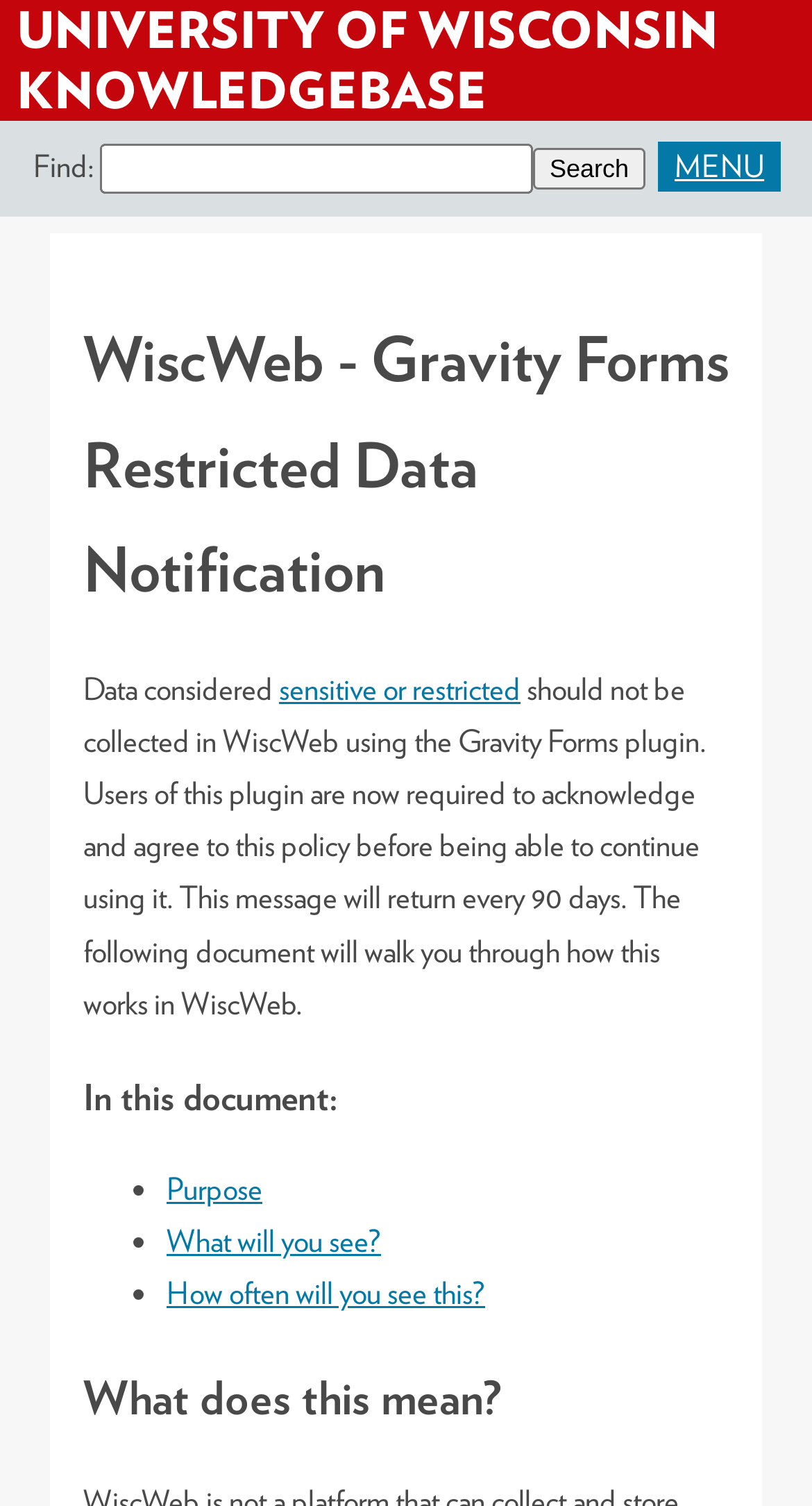Determine the bounding box coordinates of the region I should click to achieve the following instruction: "Click on the link to learn about purpose". Ensure the bounding box coordinates are four float numbers between 0 and 1, i.e., [left, top, right, bottom].

[0.205, 0.777, 0.323, 0.802]